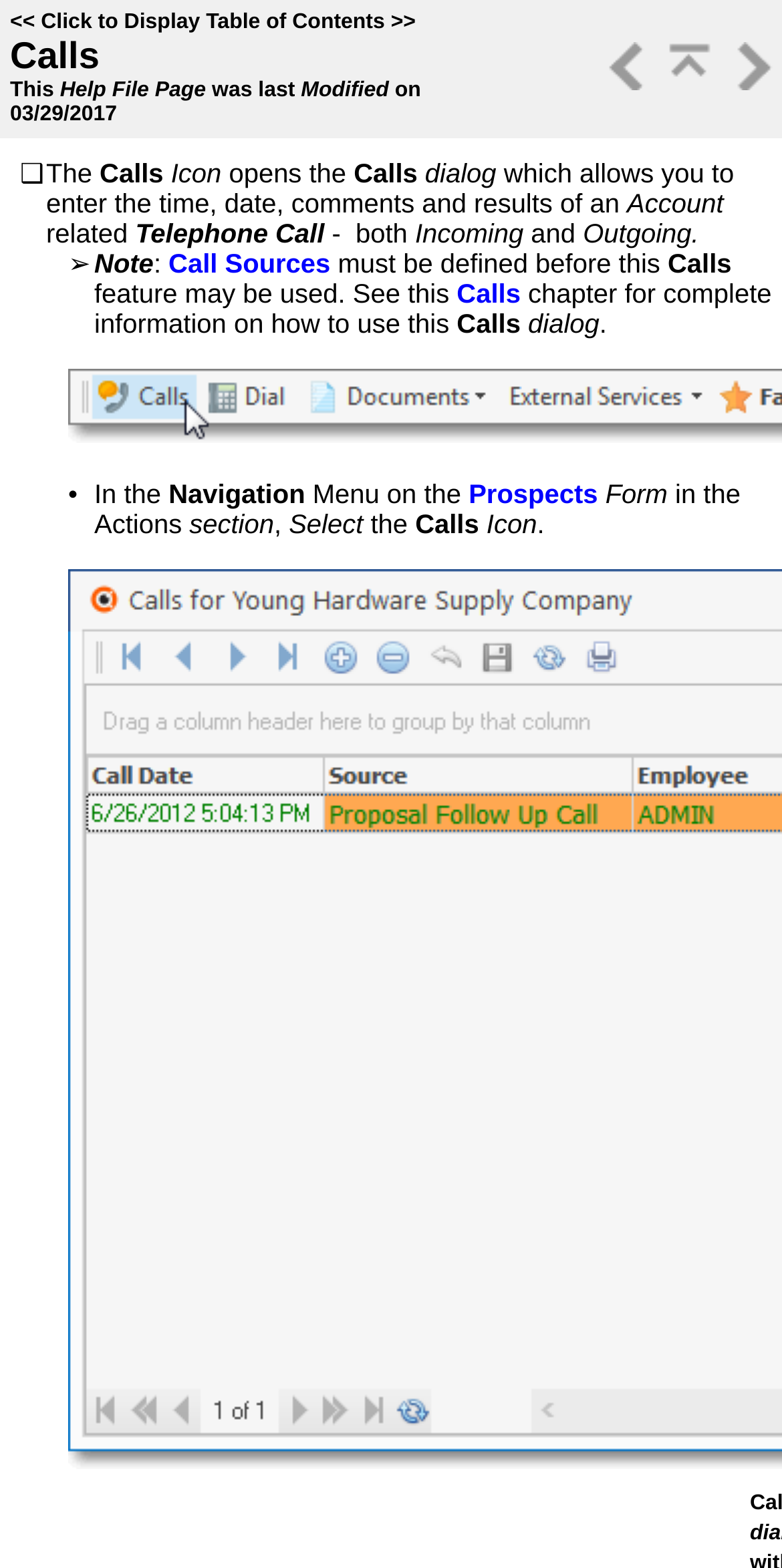What must be defined before using the Calls feature?
Answer the question based on the image using a single word or a brief phrase.

Call Sources